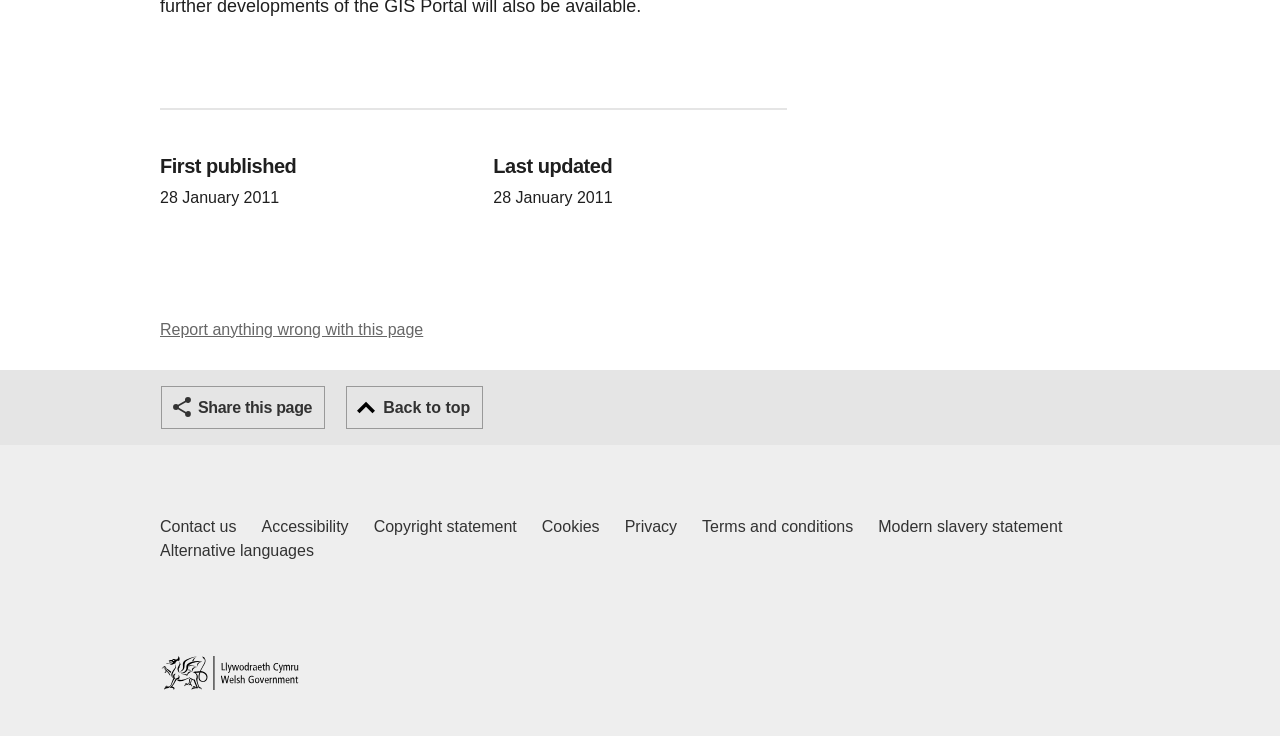Can you show the bounding box coordinates of the region to click on to complete the task described in the instruction: "Go to home page"?

[0.125, 0.892, 0.234, 0.938]